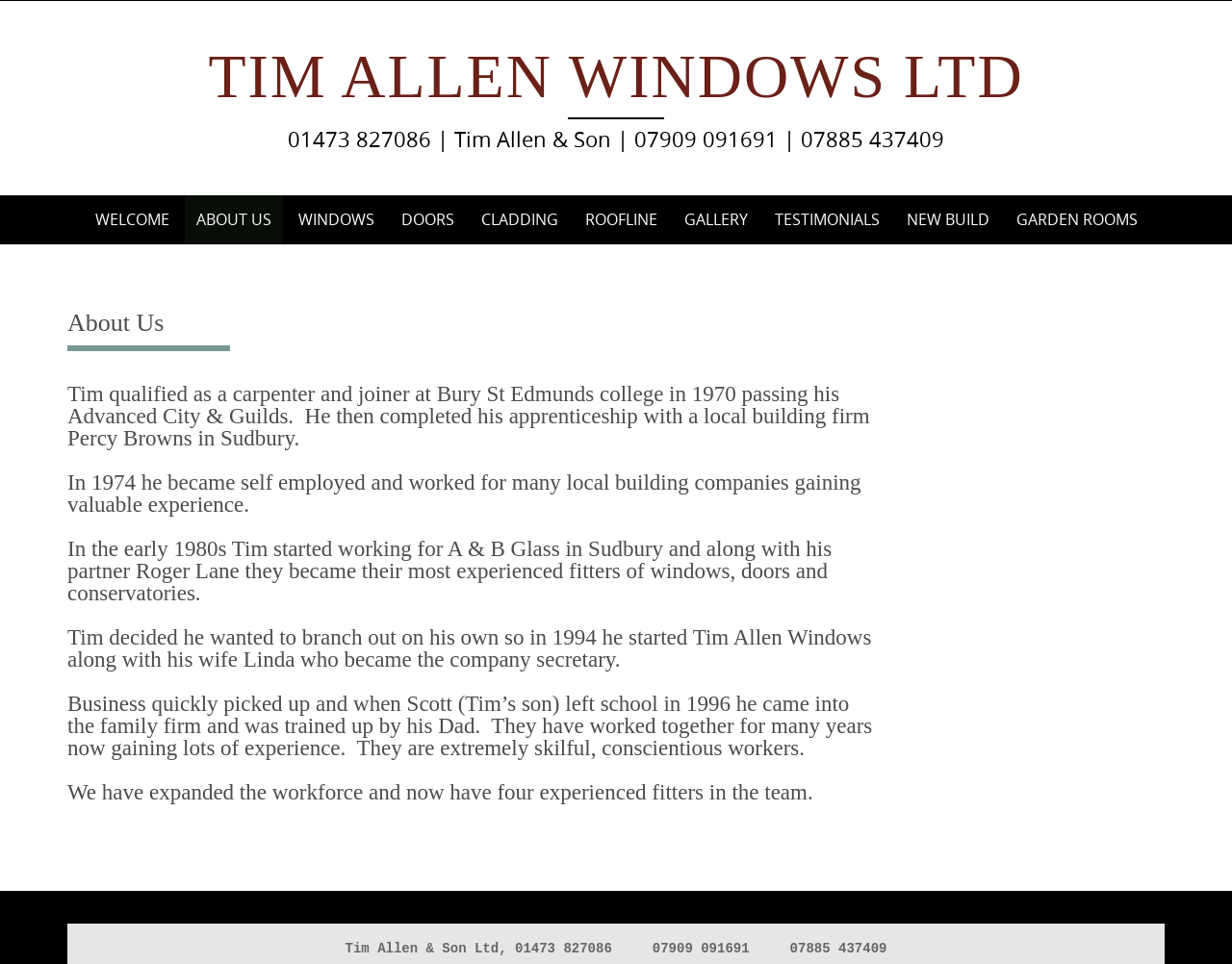Given the description of a UI element: "Doors", identify the bounding box coordinates of the matching element in the webpage screenshot.

[0.316, 0.203, 0.378, 0.253]